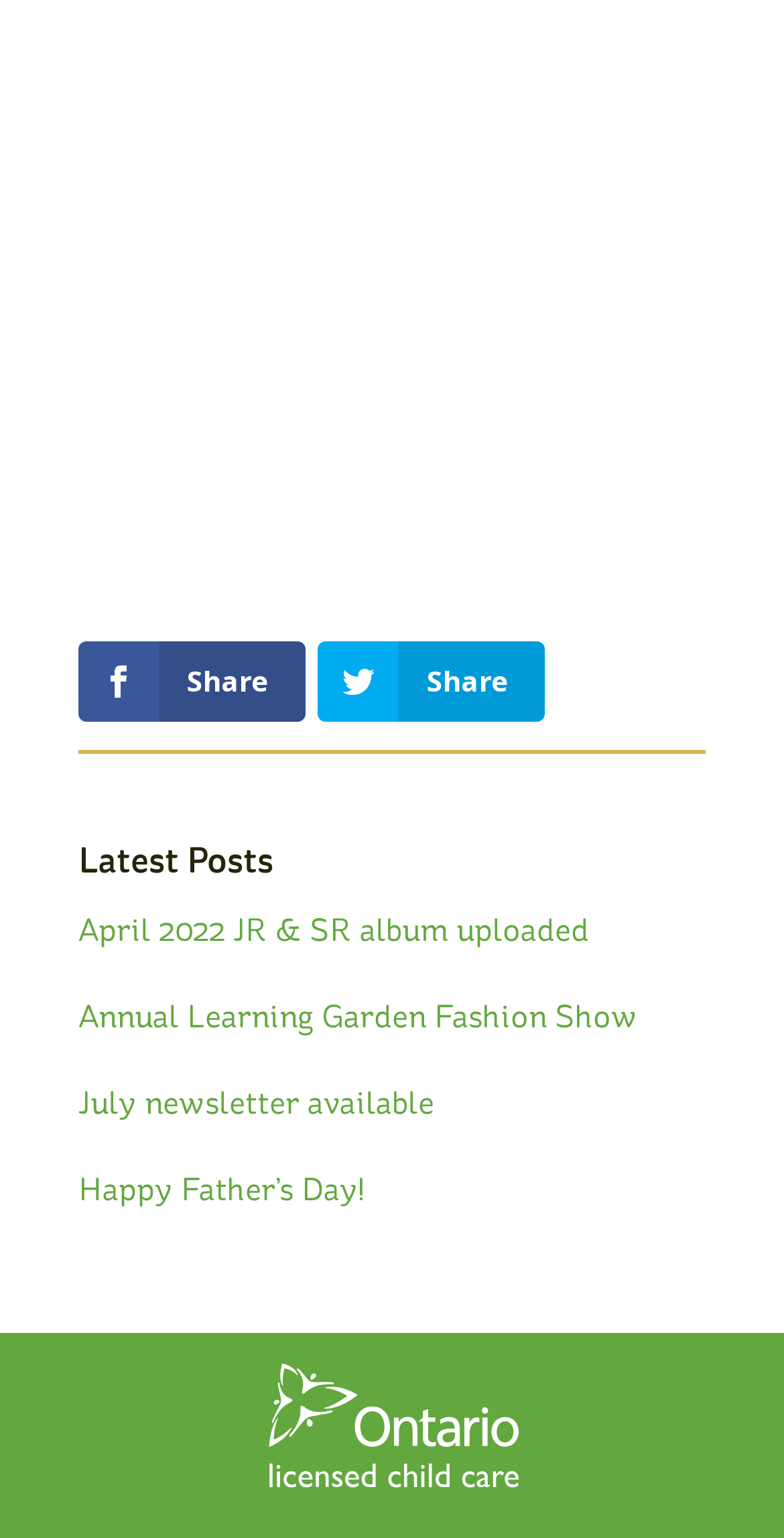Find the bounding box coordinates of the clickable area required to complete the following action: "Open April 2022 JR & SR album".

[0.1, 0.592, 0.751, 0.617]